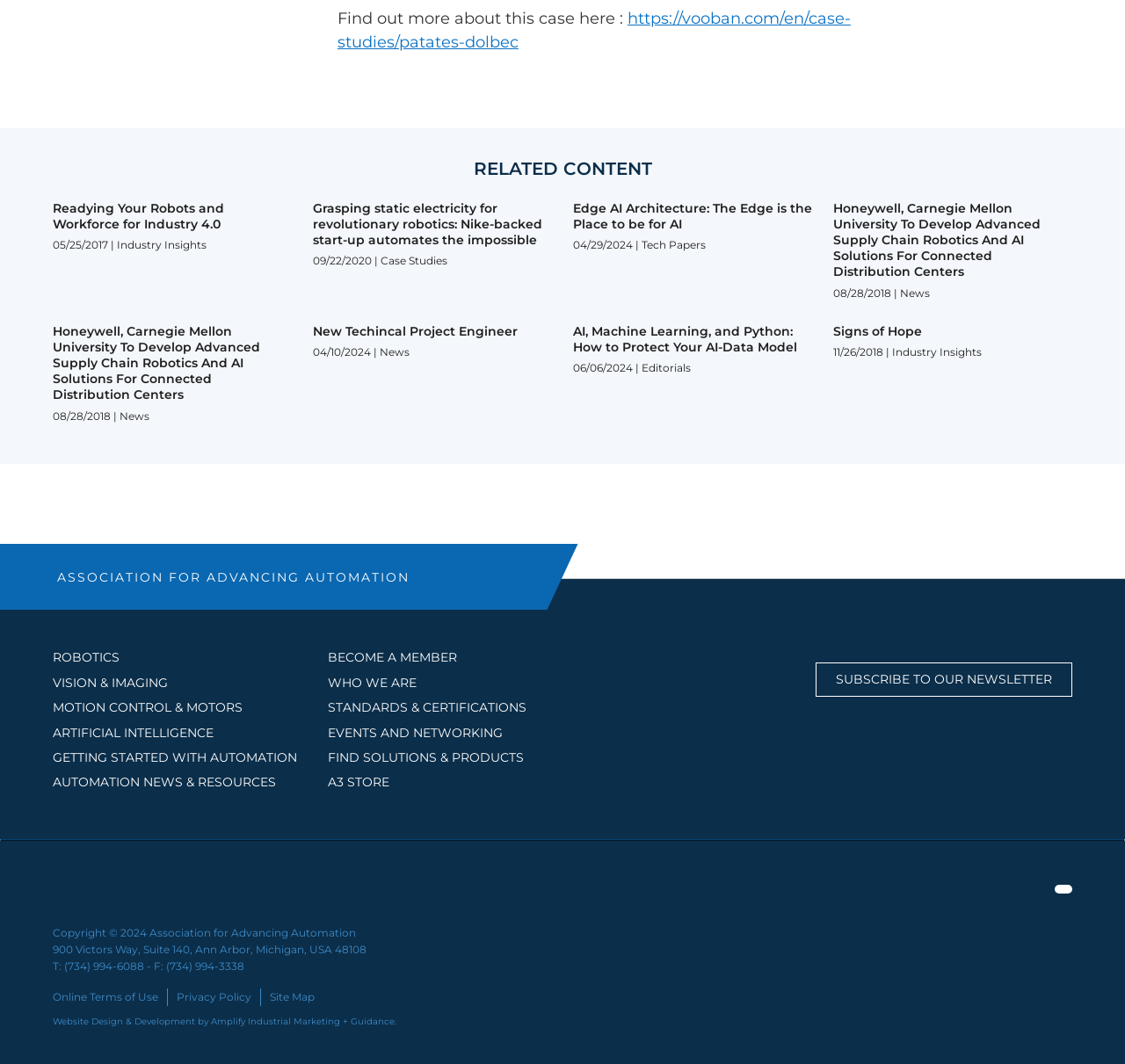Please provide a comprehensive response to the question based on the details in the image: What is the location of the Association for Advancing Automation?

The answer can be found by looking at the static text '900 Victors Way, Suite 140, Ann Arbor, Michigan, USA 48108' at the bottom of the webpage.